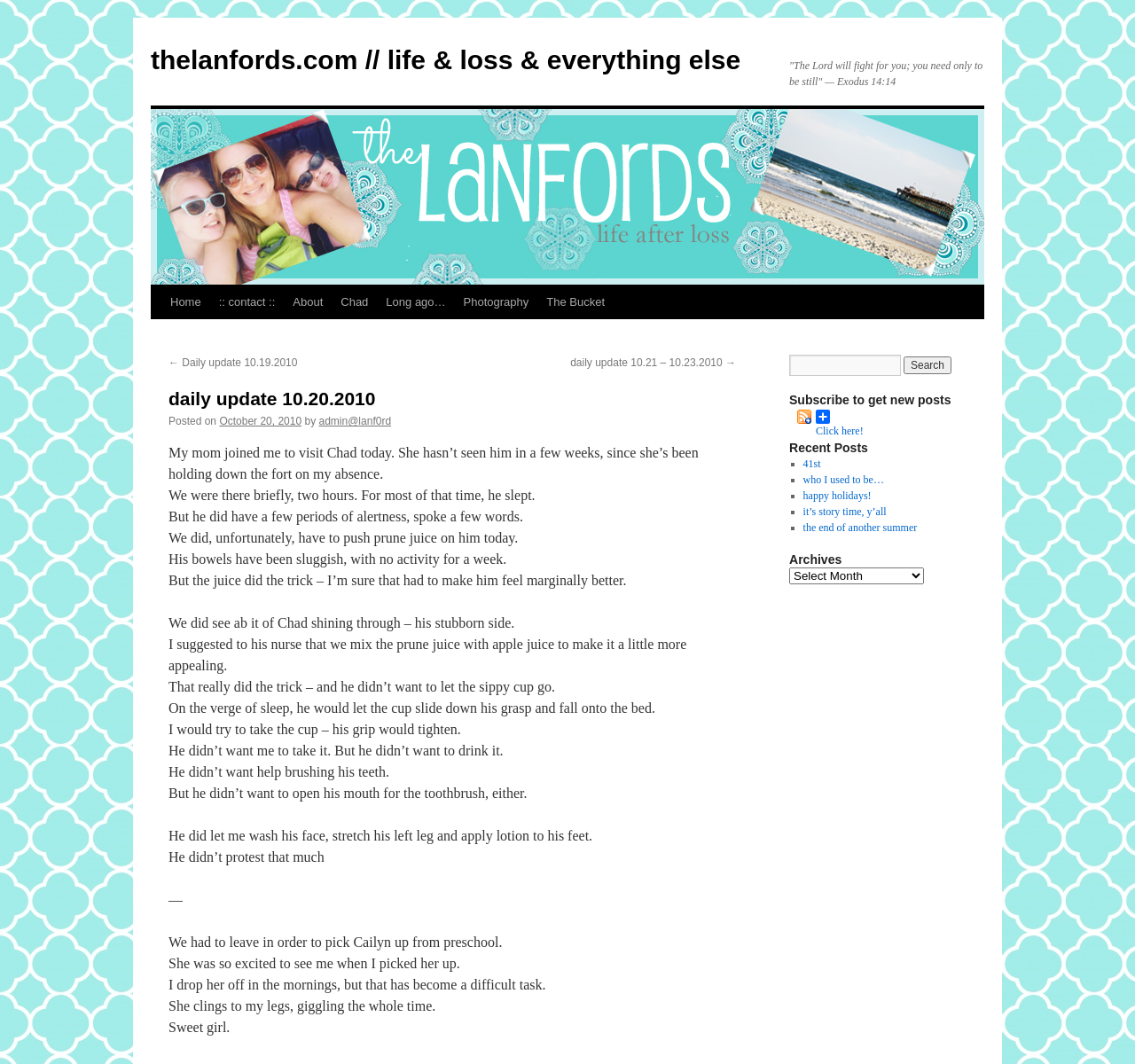Please determine the bounding box coordinates of the element to click on in order to accomplish the following task: "Click on the '← Daily update 10.19.2010' link". Ensure the coordinates are four float numbers ranging from 0 to 1, i.e., [left, top, right, bottom].

[0.148, 0.335, 0.262, 0.347]